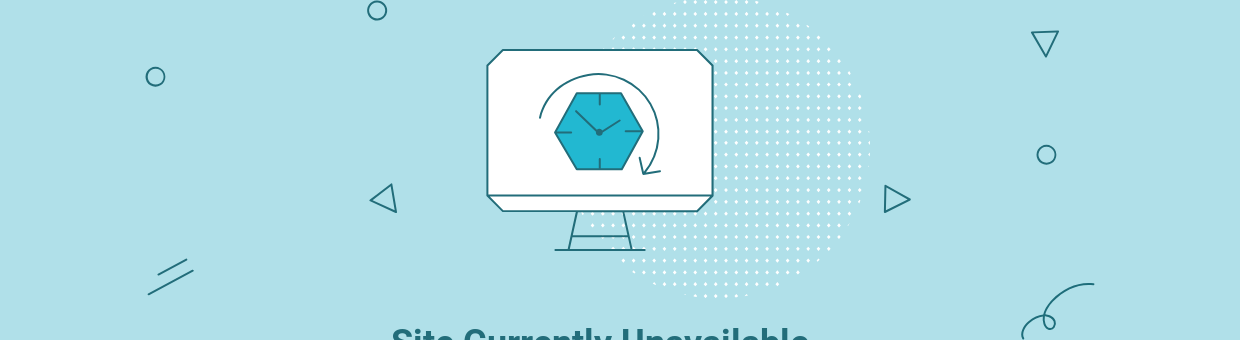What is displayed on the computer monitor? Based on the image, give a response in one word or a short phrase.

Clock symbol